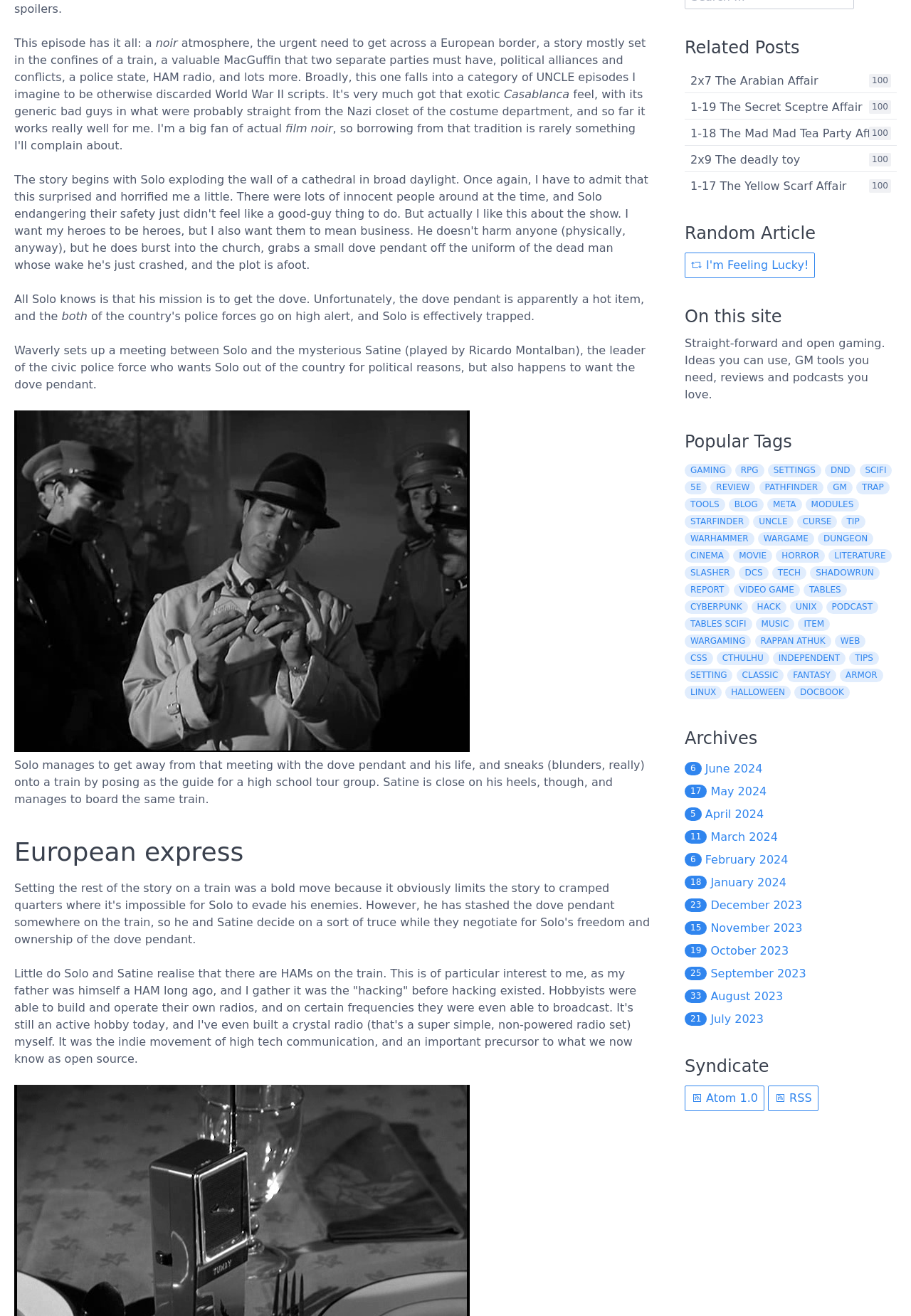Given the element description "6 June 2024", identify the bounding box of the corresponding UI element.

[0.752, 0.579, 0.837, 0.589]